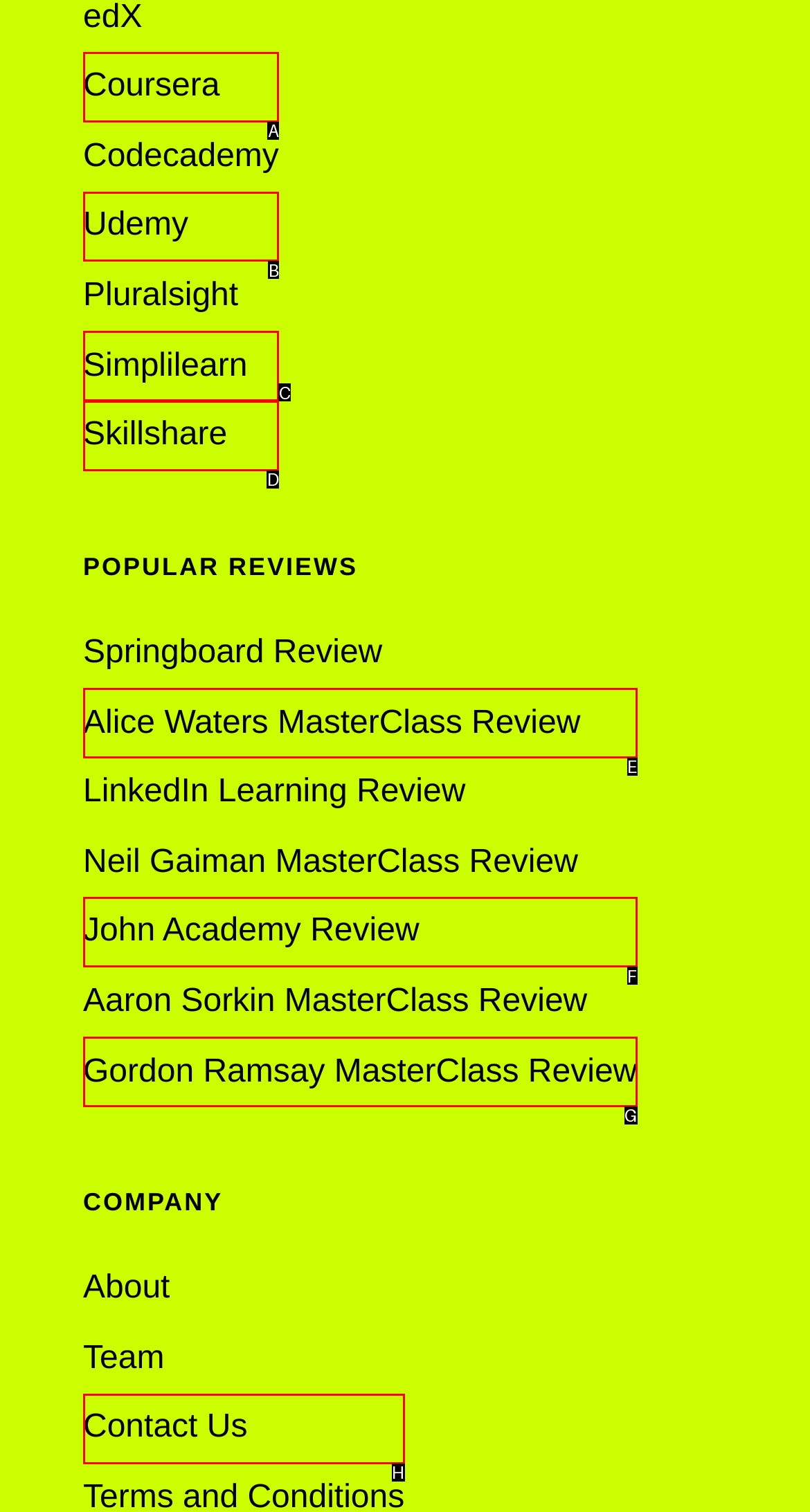Tell me which one HTML element best matches the description: Udemy
Answer with the option's letter from the given choices directly.

B